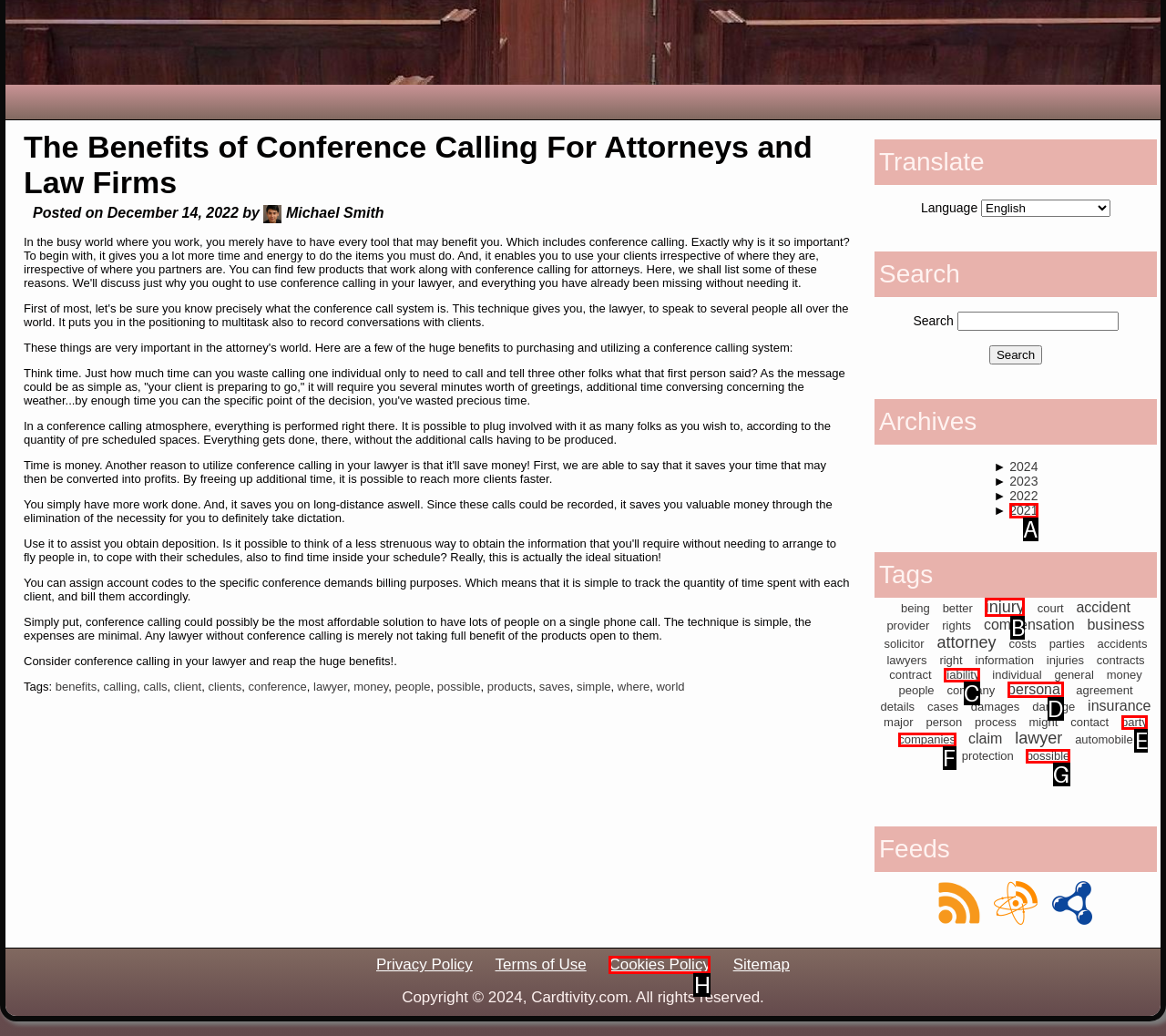Tell me which one HTML element best matches the description: Cookies Policy
Answer with the option's letter from the given choices directly.

H